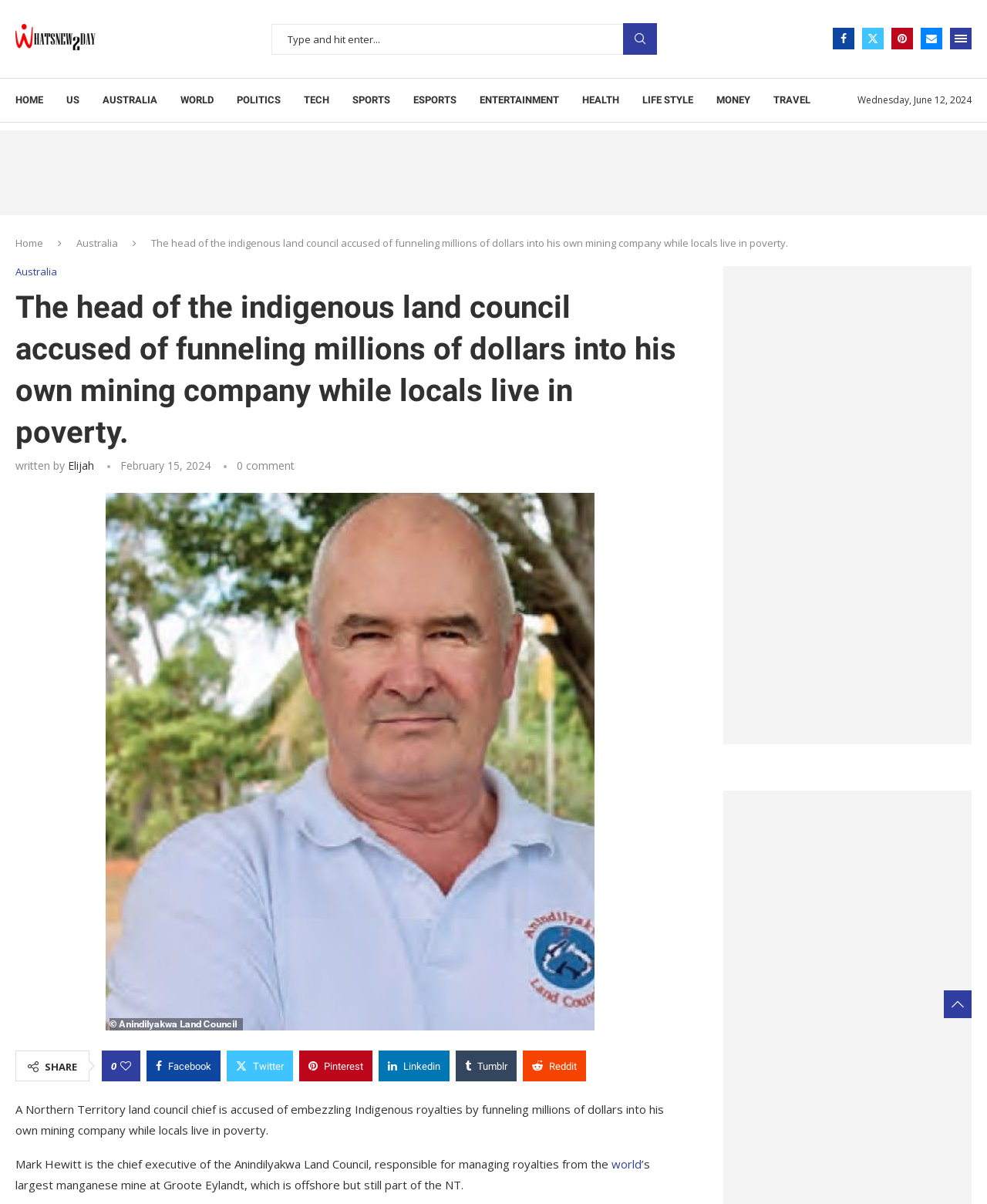Analyze the image and give a detailed response to the question:
How many comments are there on this article?

I found the answer by looking at the article's content, specifically the sentence '0 comment' which indicates the number of comments on the article.